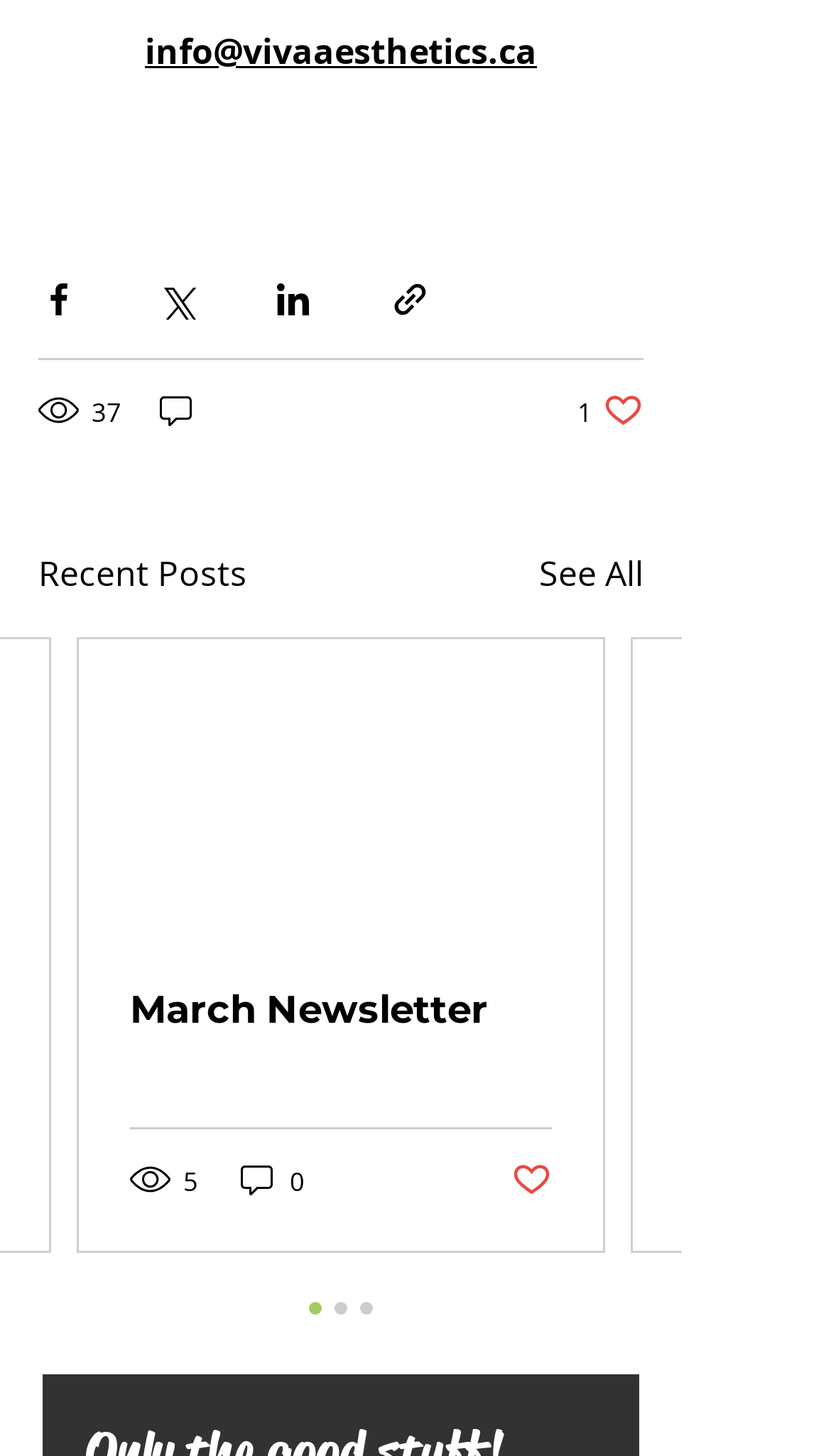What is the title of the second recent post?
Answer the question in a detailed and comprehensive manner.

I looked for the text that indicates the title of the second recent post and found 'March Newsletter' below the first recent post, which suggests that the title of the second recent post is 'March Newsletter'.